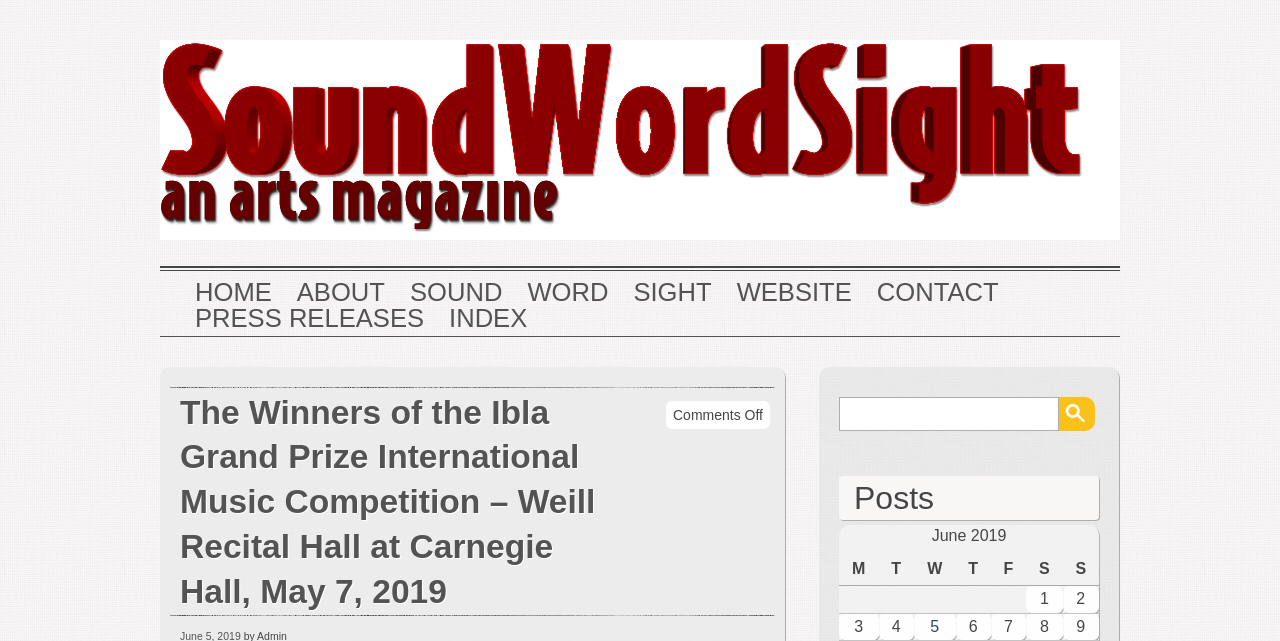Determine the coordinates of the bounding box that should be clicked to complete the instruction: "go to home page". The coordinates should be represented by four float numbers between 0 and 1: [left, top, right, bottom].

[0.152, 0.437, 0.212, 0.477]